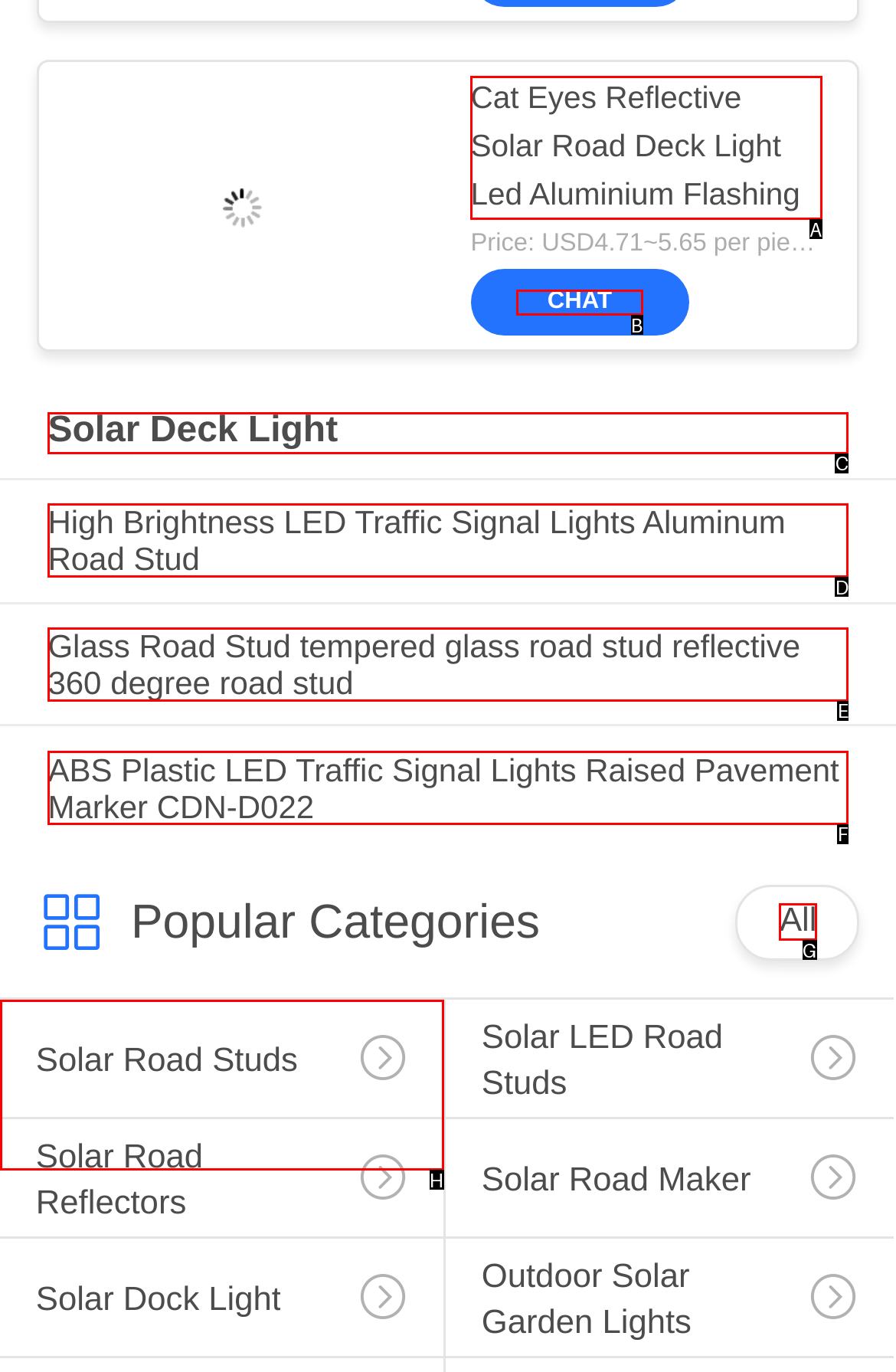Show which HTML element I need to click to perform this task: Browse the 'Solar Road Studs' section Answer with the letter of the correct choice.

H